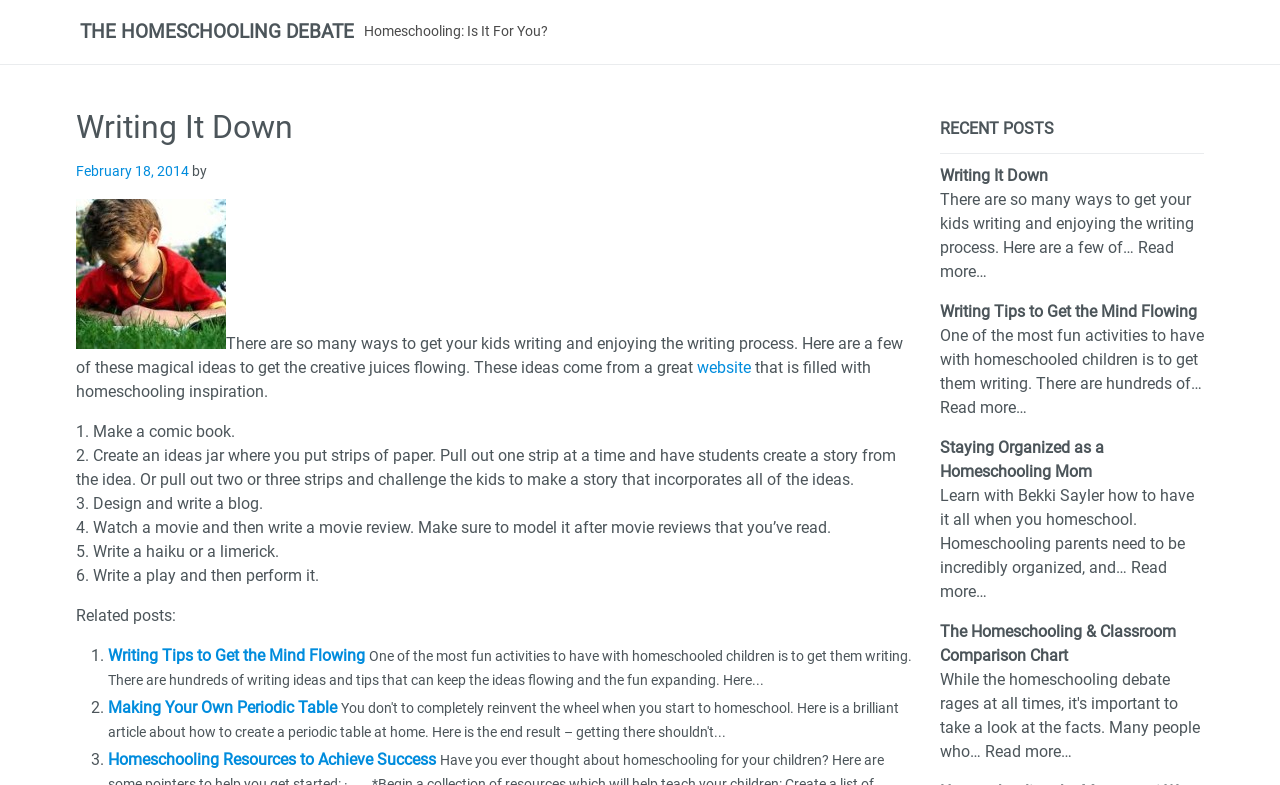Please answer the following query using a single word or phrase: 
How many links are in the 'RECENT POSTS' section?

4